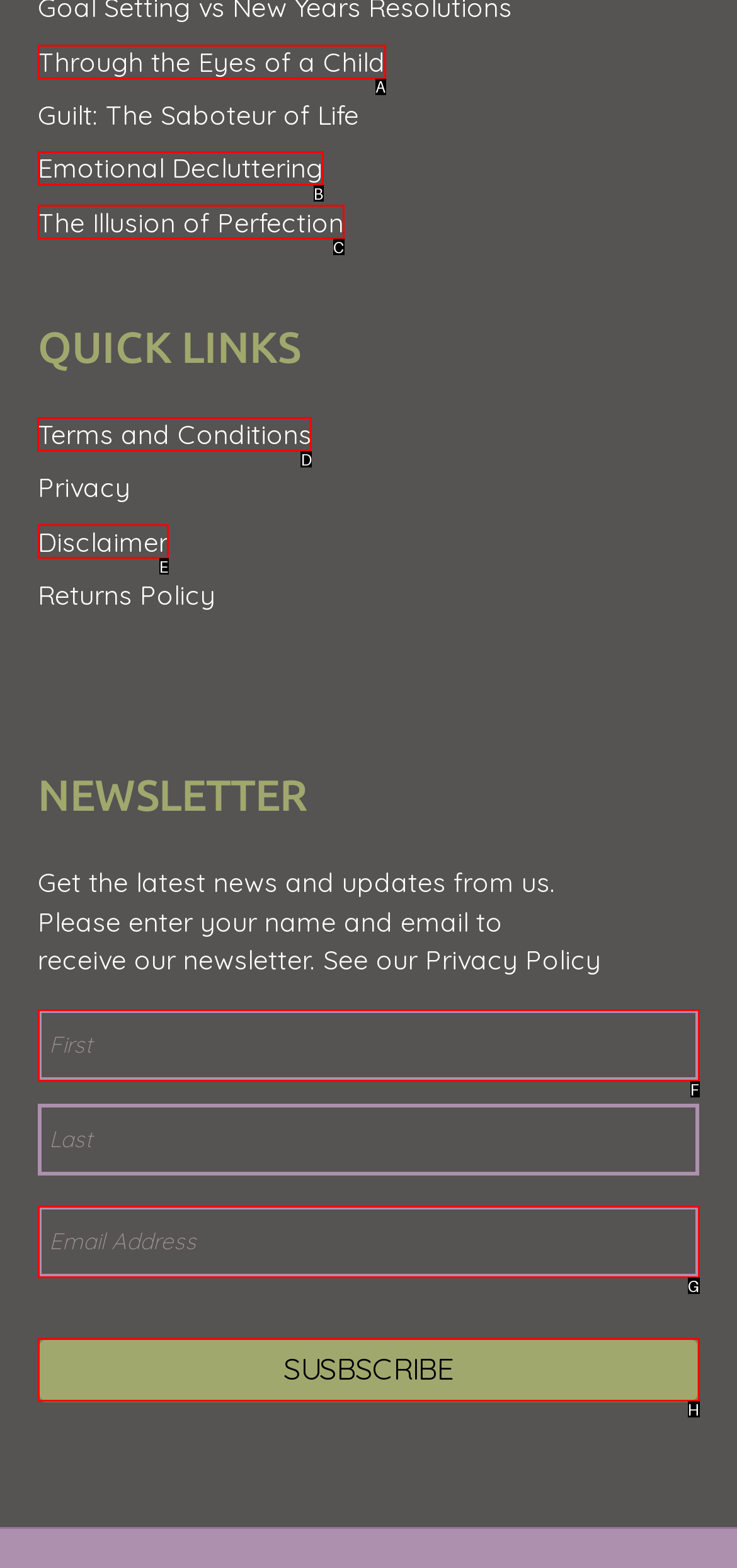Select the appropriate HTML element to click for the following task: access the twentieth link
Answer with the letter of the selected option from the given choices directly.

None